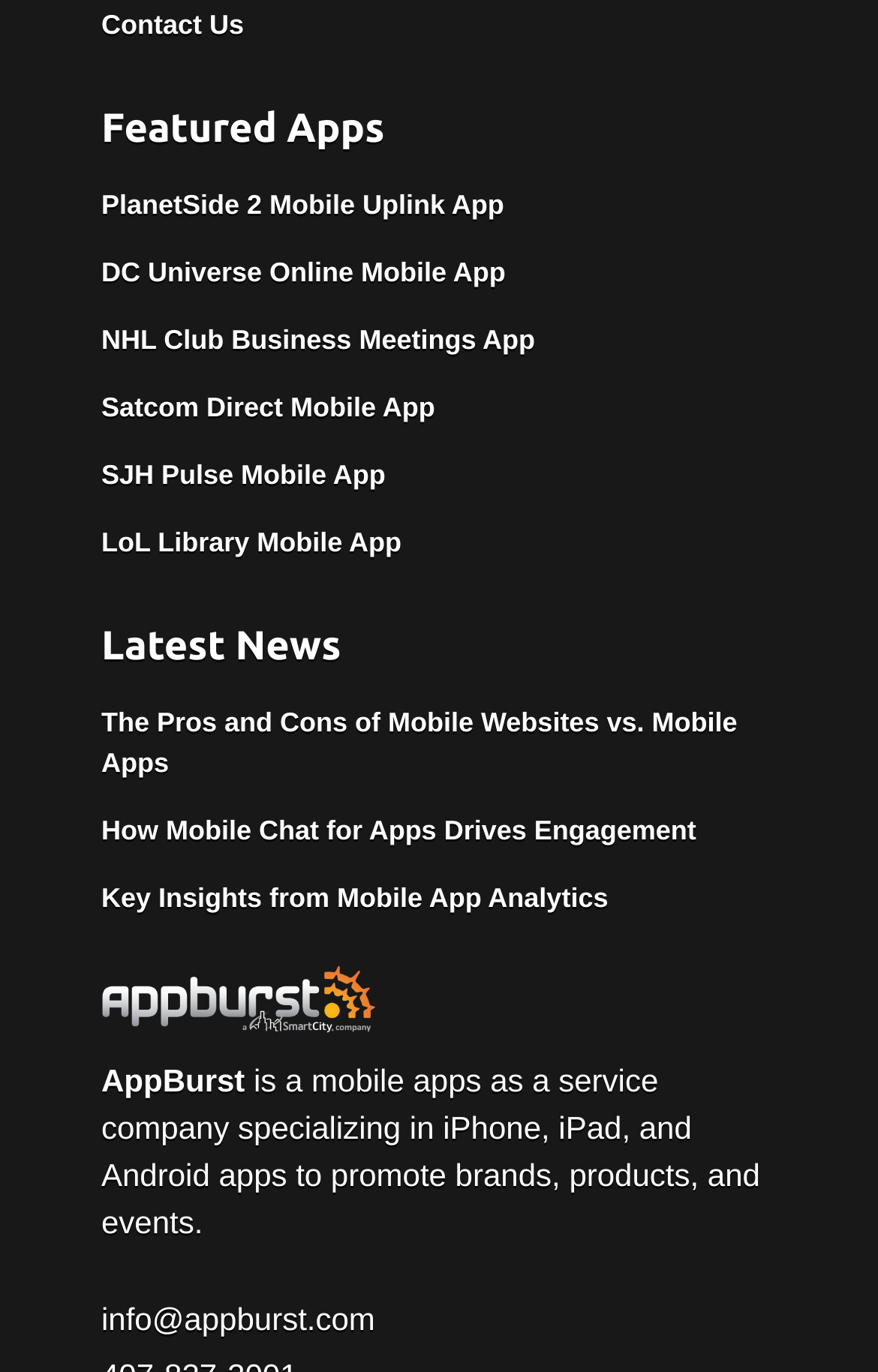How many headings are on the webpage?
Based on the image content, provide your answer in one word or a short phrase.

3